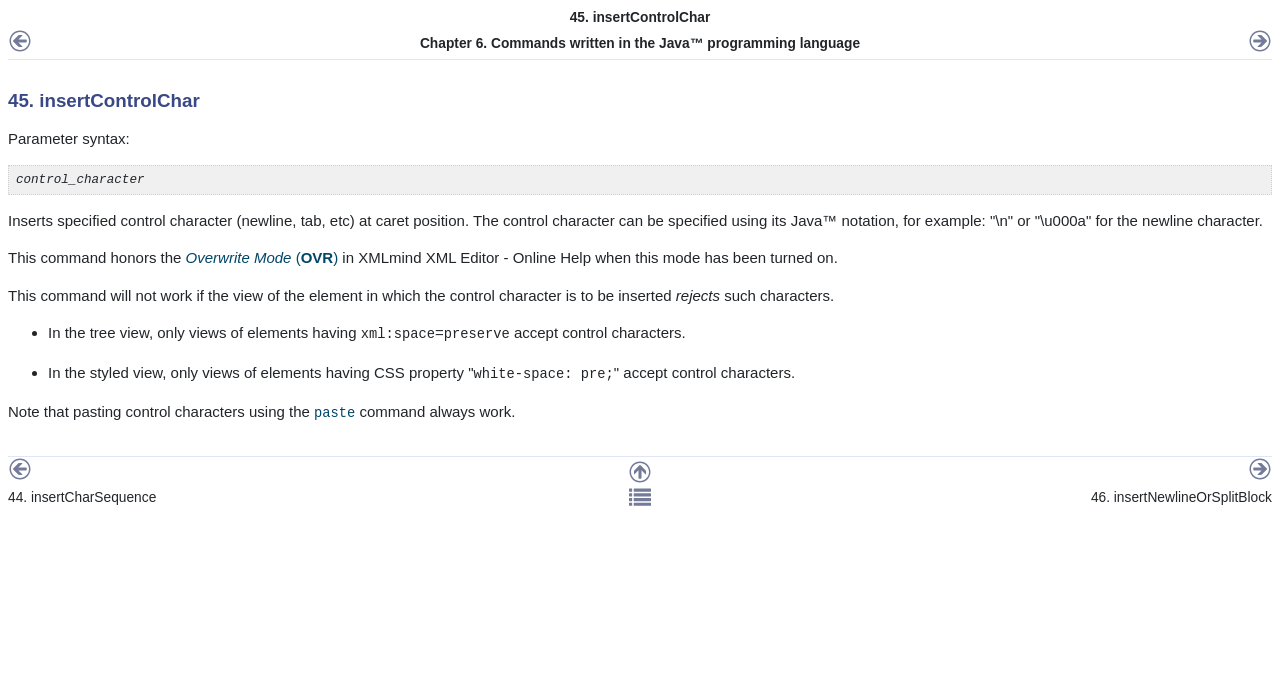Please determine the bounding box coordinates, formatted as (top-left x, top-left y, bottom-right x, bottom-right y), with all values as floating point numbers between 0 and 1. Identify the bounding box of the region described as: Overwrite Mode (OVR)

[0.145, 0.37, 0.264, 0.395]